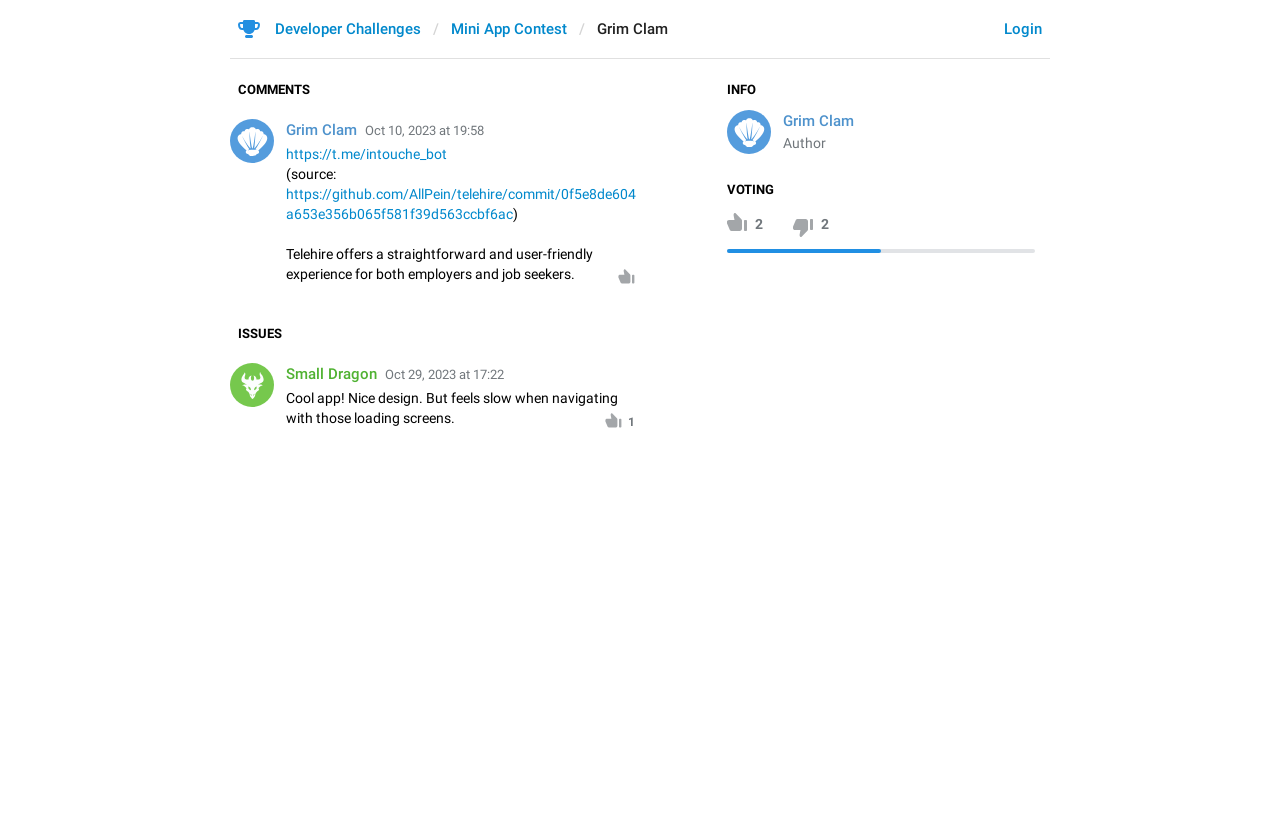How many votes does the mini app contest have?
Refer to the image and respond with a one-word or short-phrase answer.

2